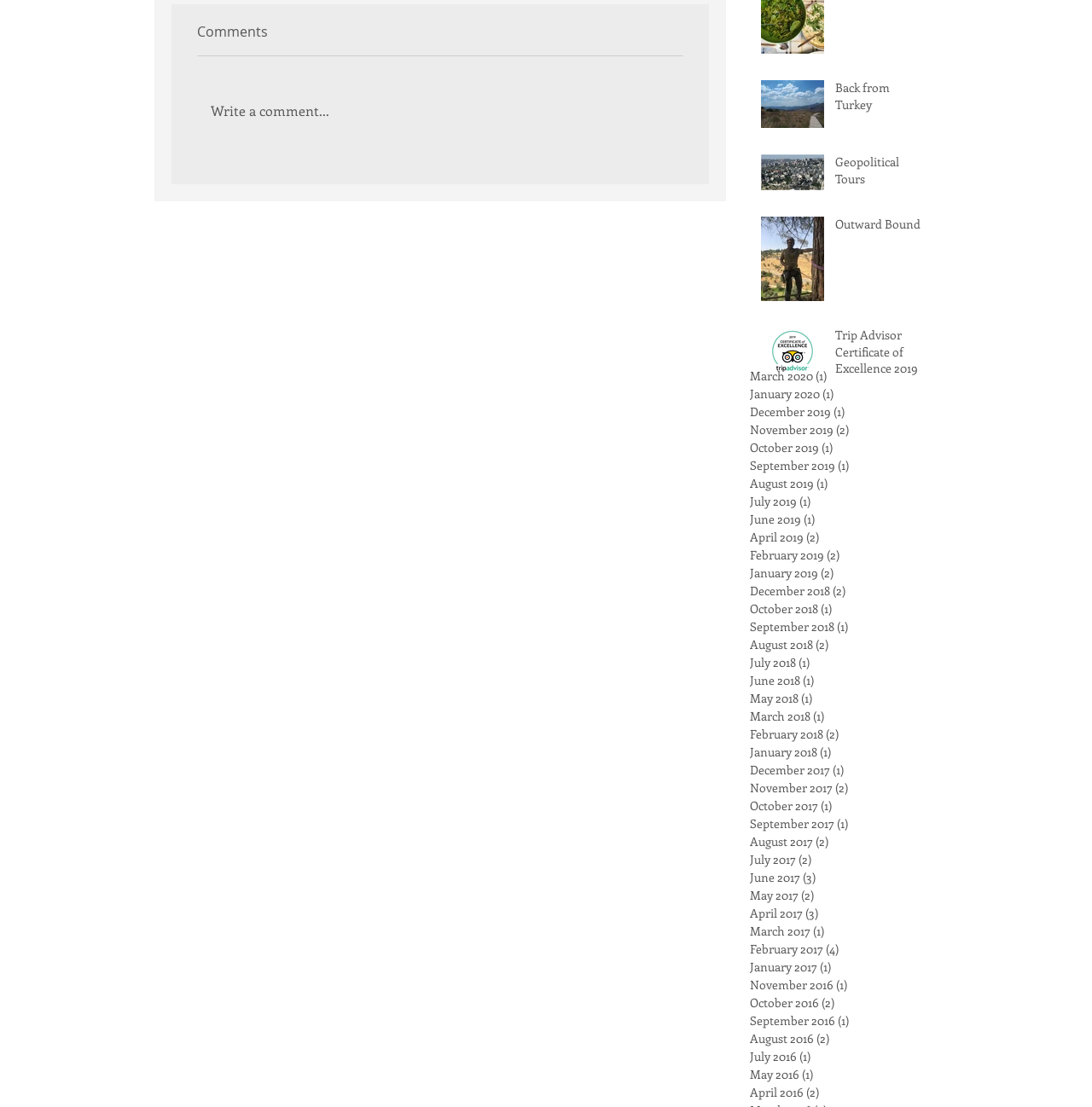Give a short answer using one word or phrase for the question:
What is the topic of the comments?

Travel